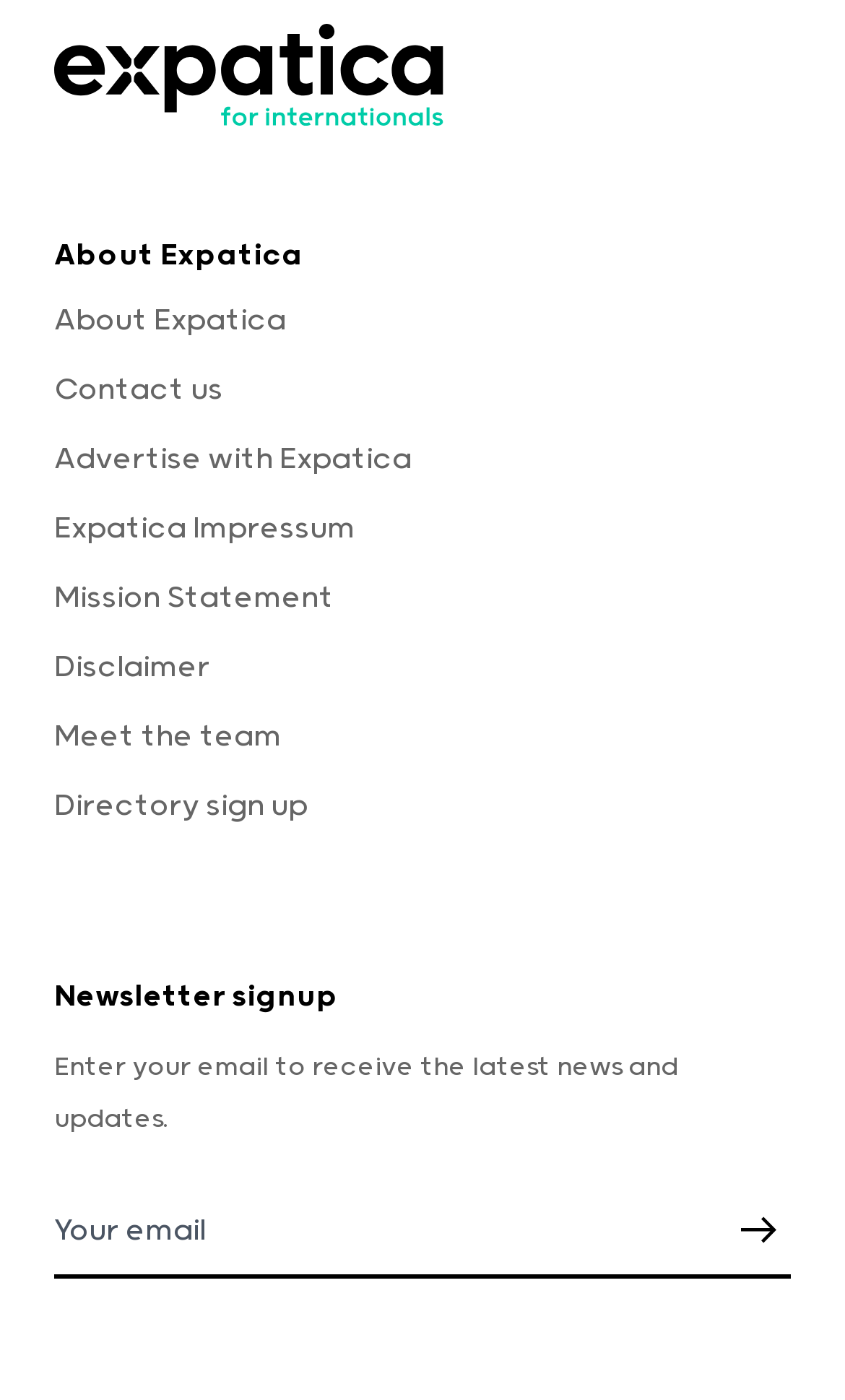Please provide the bounding box coordinates in the format (top-left x, top-left y, bottom-right x, bottom-right y). Remember, all values are floating point numbers between 0 and 1. What is the bounding box coordinate of the region described as: Advertise with Expatica

[0.064, 0.315, 0.487, 0.34]